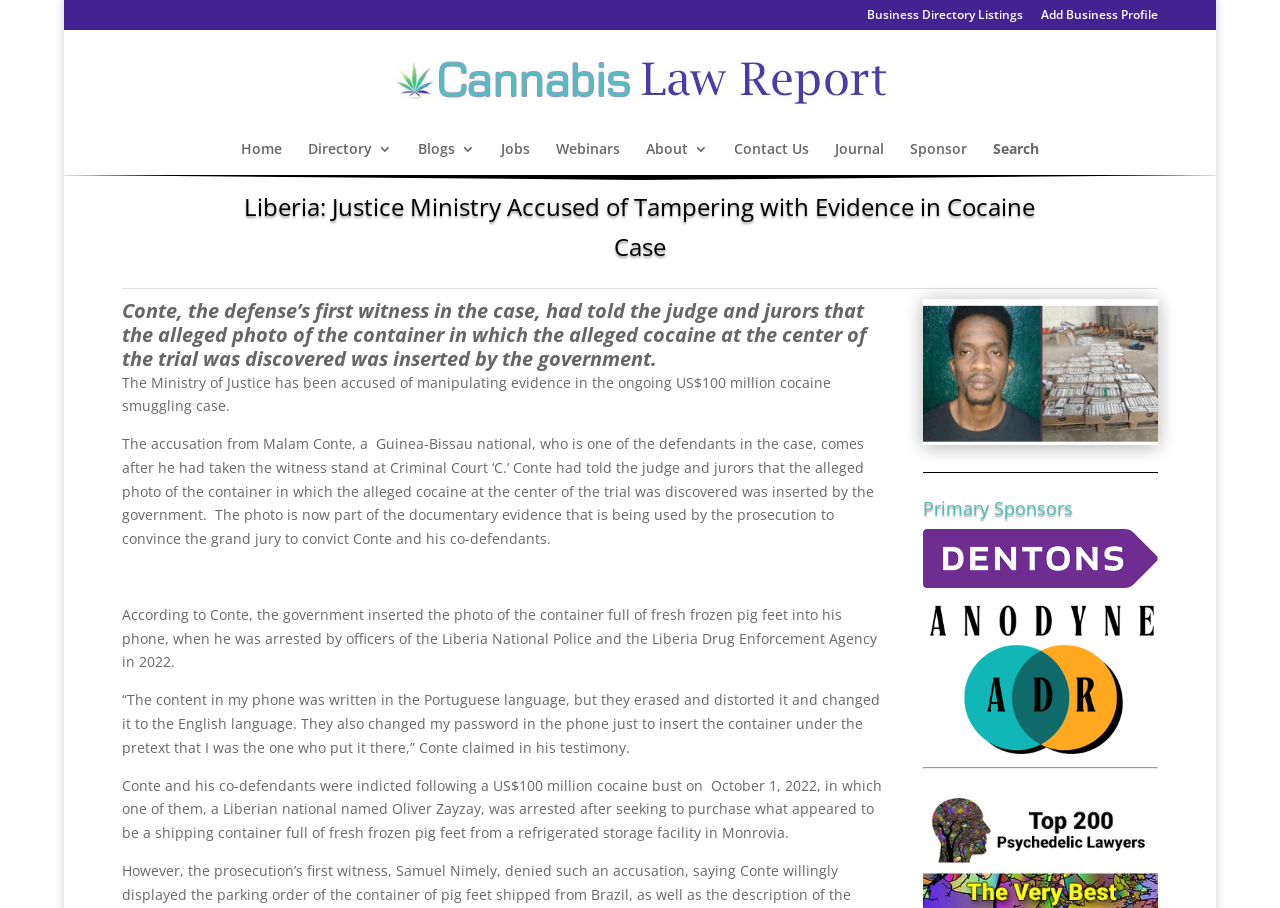Please pinpoint the bounding box coordinates for the region I should click to adhere to this instruction: "Search using the 'Search' link".

[0.776, 0.156, 0.812, 0.193]